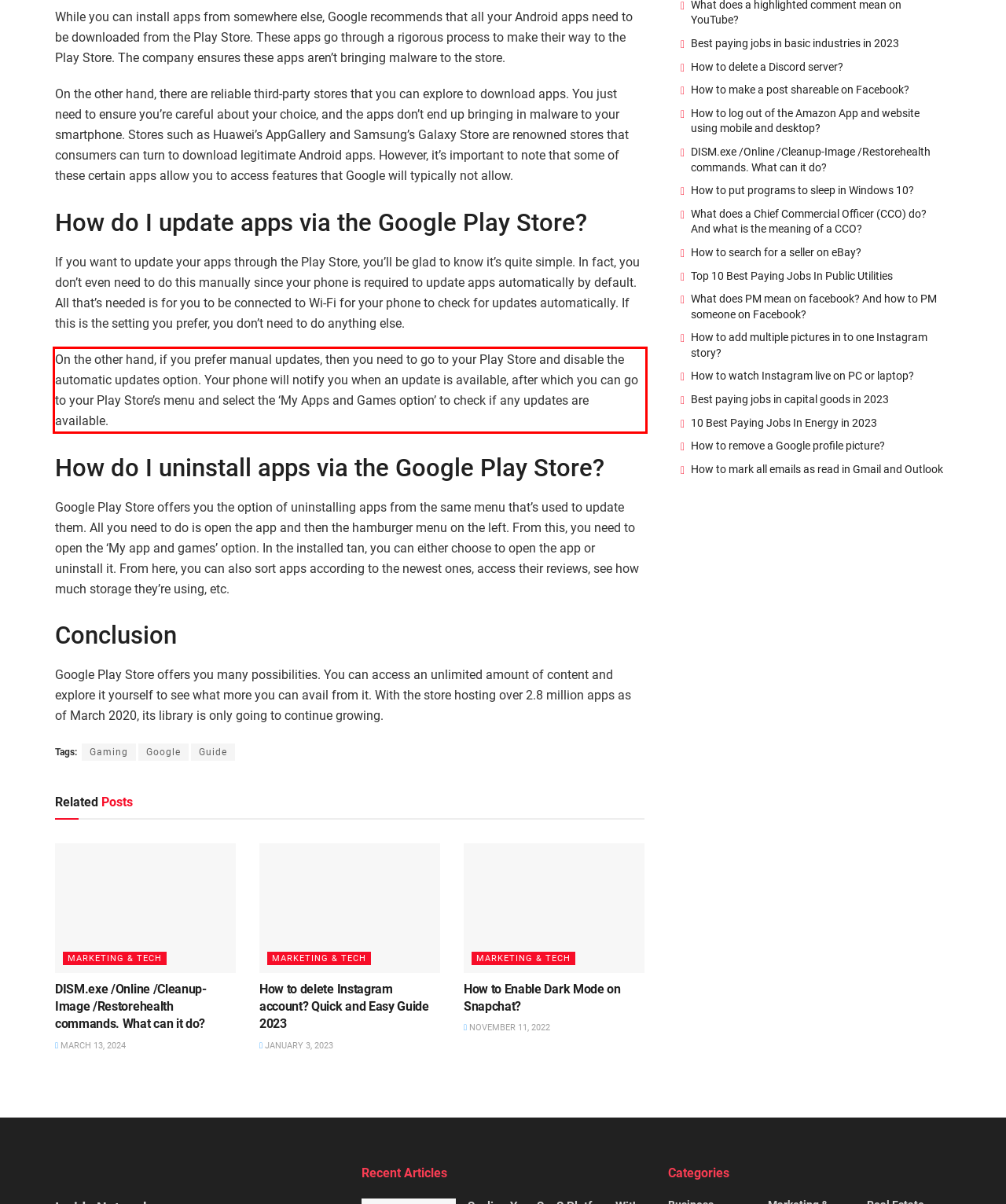You are provided with a screenshot of a webpage containing a red bounding box. Please extract the text enclosed by this red bounding box.

On the other hand, if you prefer manual updates, then you need to go to your Play Store and disable the automatic updates option. Your phone will notify you when an update is available, after which you can go to your Play Store’s menu and select the ‘My Apps and Games option’ to check if any updates are available.